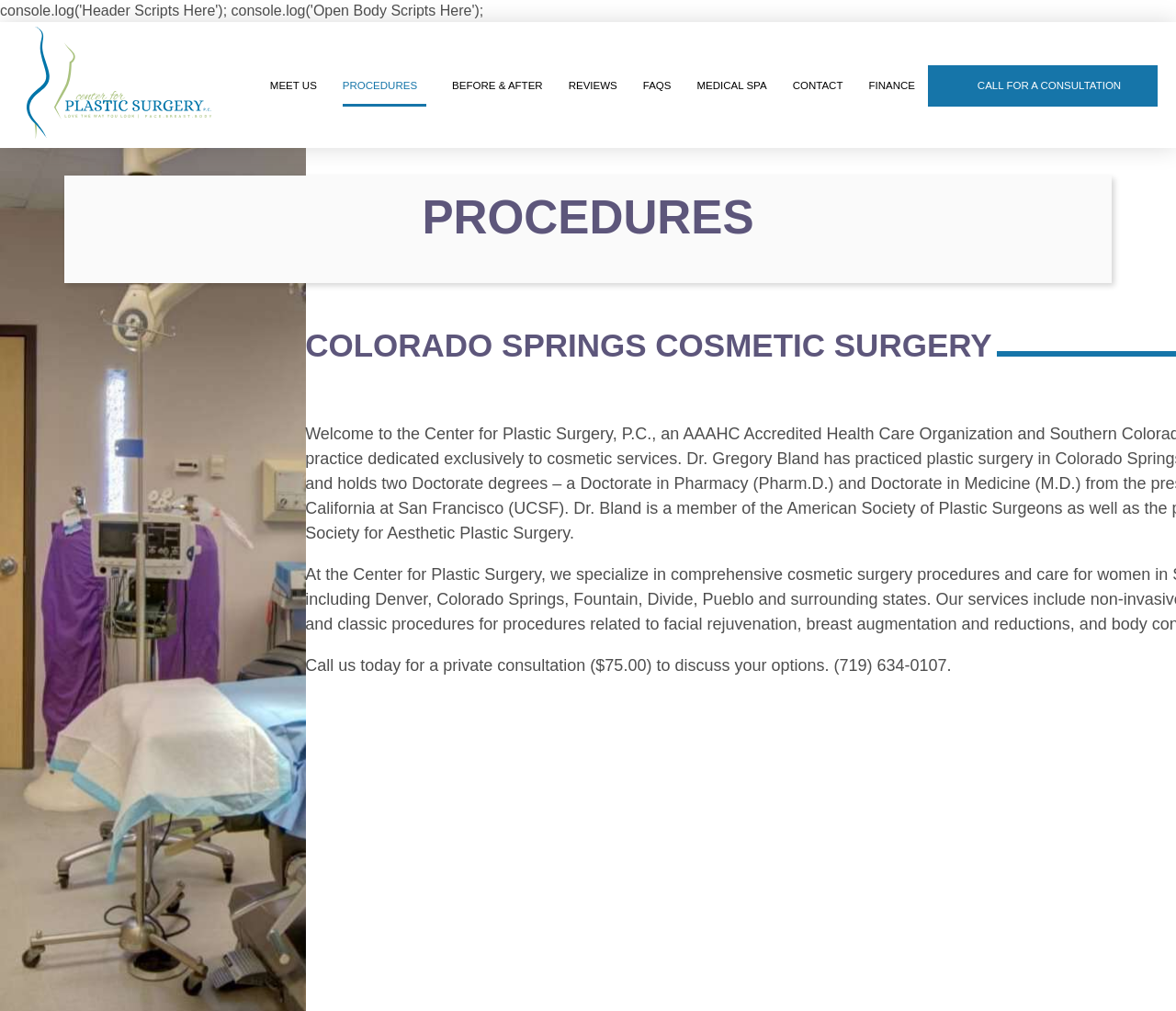How many menu items are in the top navigation?
Answer the question with as much detail as possible.

I counted the number of link elements in the top navigation area, which are 'MEET US', 'PROCEDURES', 'BEFORE & AFTER', 'REVIEWS', 'FAQS', 'MEDICAL SPA', 'CONTACT', and 'FINANCE'.